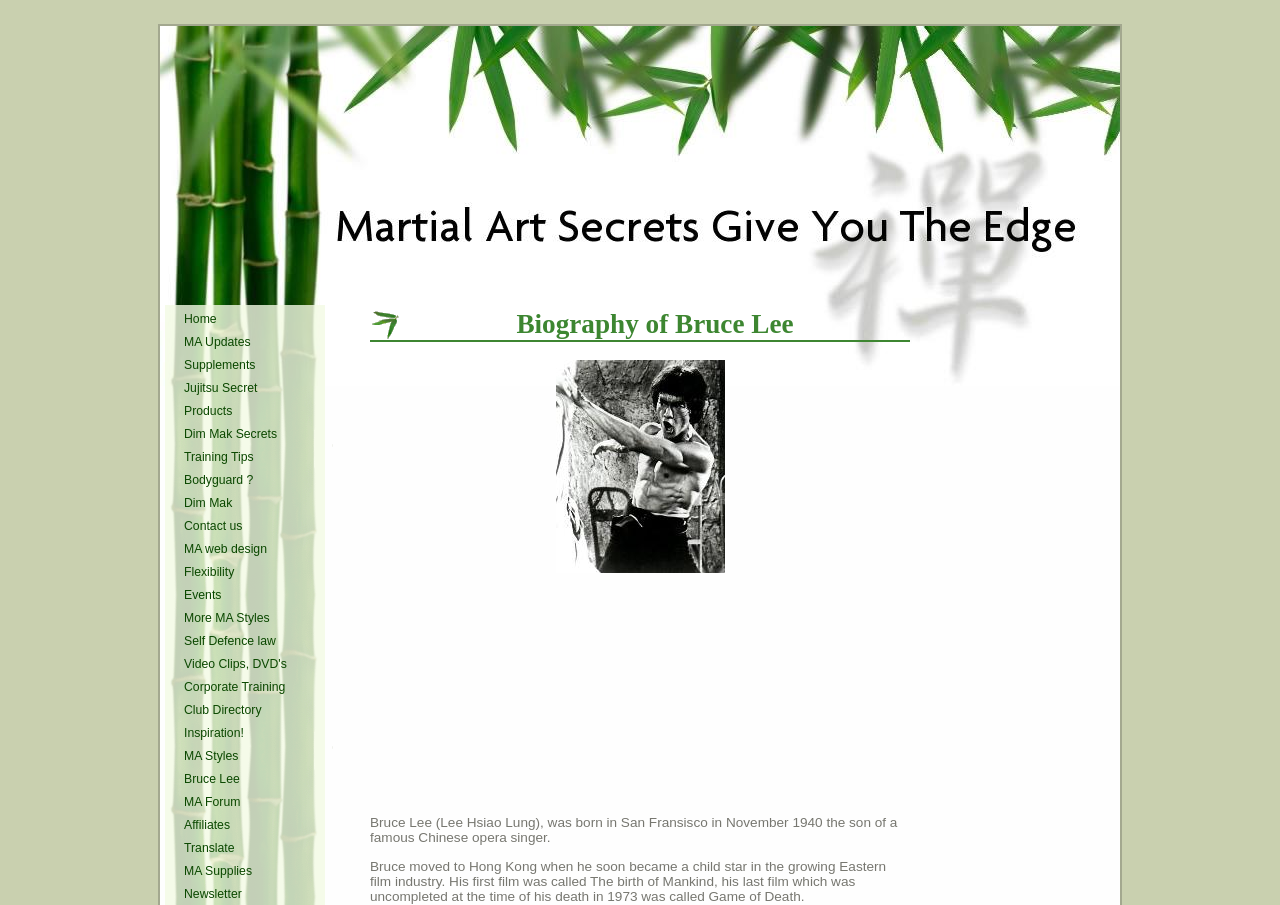Please examine the image and provide a detailed answer to the question: What is the purpose of the links at the top of the webpage?

The links at the top of the webpage, such as 'Home', 'MA Updates', 'Supplements', etc., seem to be navigation links, allowing users to access different sections or pages of the website.